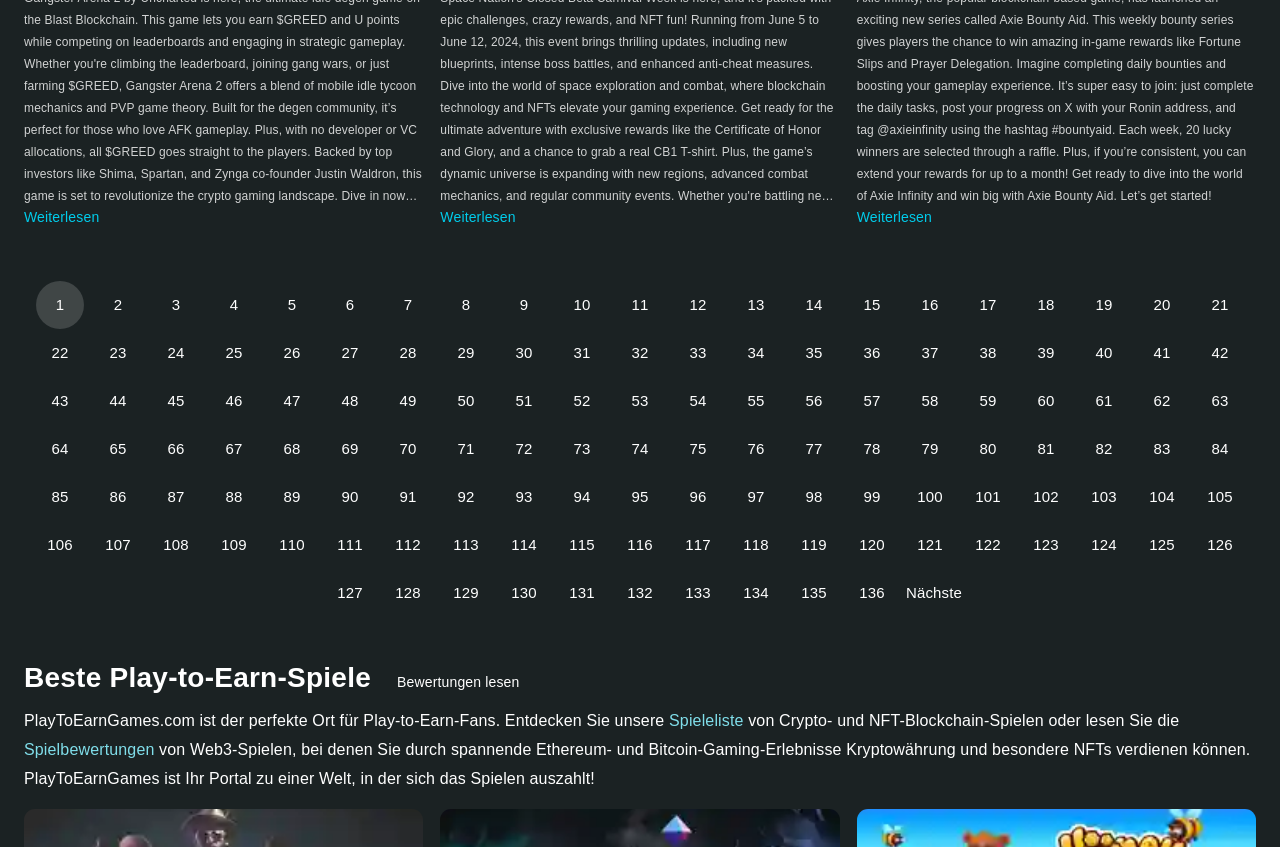Bounding box coordinates are to be given in the format (top-left x, top-left y, bottom-right x, bottom-right y). All values must be floating point numbers between 0 and 1. Provide the bounding box coordinate for the UI element described as: Bewertungen lesen

[0.309, 0.777, 0.407, 0.834]